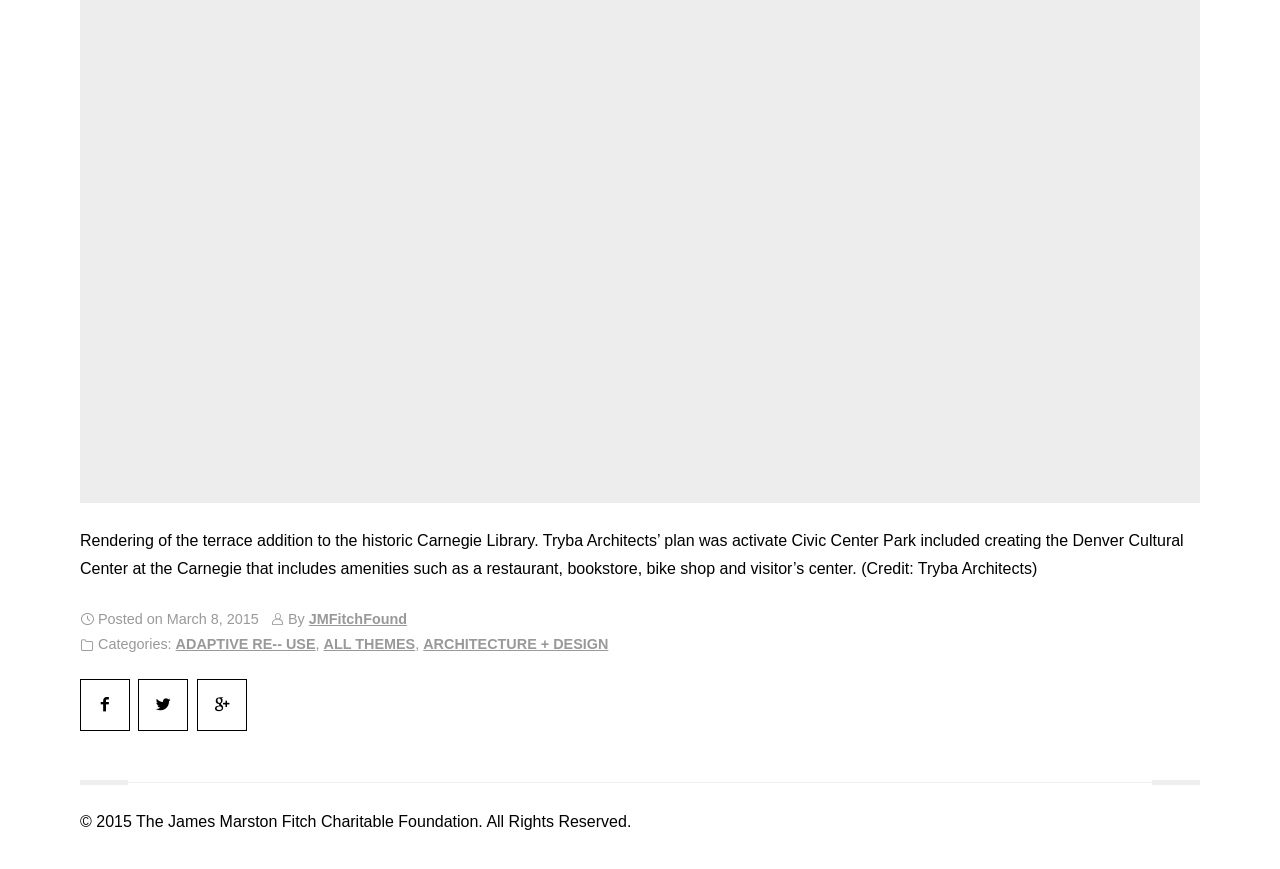What is the name of the foundation mentioned?
Provide a well-explained and detailed answer to the question.

The name of the foundation mentioned is obtained from the StaticText element with the OCR text '© 2015 The James Marston Fitch Charitable Foundation. All Rights Reserved.'